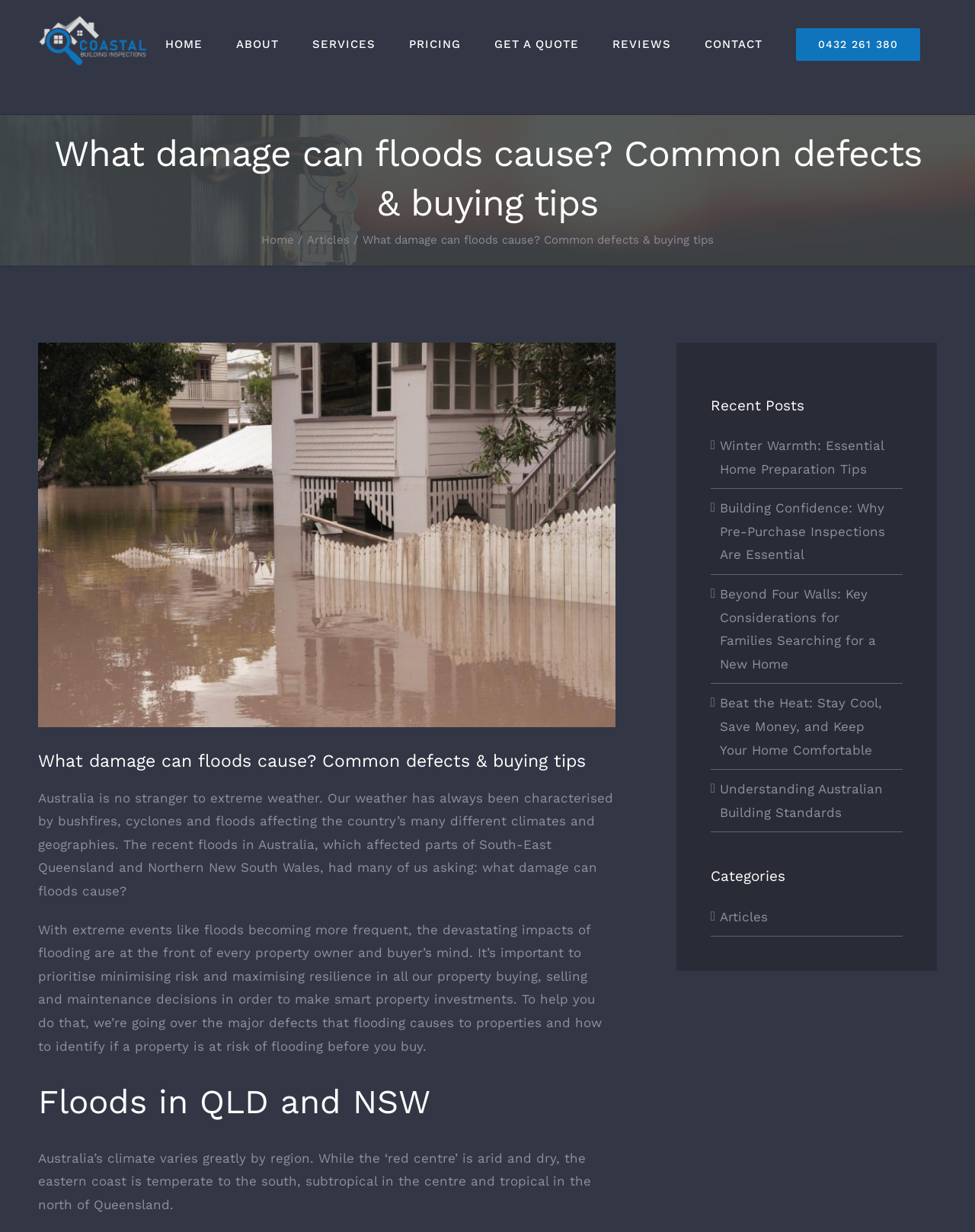Give a detailed overview of the webpage's appearance and contents.

The webpage is about the damage caused by floods, specifically in Australia. At the top left corner, there is a logo of Coastal Building Inspections. Next to it, there is a main menu with links to various pages, including HOME, ABOUT, SERVICES, PRICING, GET A QUOTE, REVIEWS, and CONTACT.

Below the menu, there is a page title bar with a heading that reads "What damage can floods cause? Common defects & buying tips". On the same level, there are two links, "Home" and "Articles", and a static text with the same title as the heading.

The main content of the page starts with a link to a related article, "what damage can floods do – coastal building inspections flooding", which is accompanied by an image. Below the image, there is a heading with the same title, followed by two paragraphs of text that discuss the impact of floods in Australia and the importance of prioritizing risk minimization and resilience in property buying and maintenance decisions.

Further down, there is a heading "Floods in QLD and NSW", followed by a paragraph of text that describes the varying climate of Australia. On the right side of the page, there is a complementary section with a heading "Recent Posts" that lists five links to other articles, including "Winter Warmth: Essential Home Preparation Tips" and "Understanding Australian Building Standards". Below the recent posts section, there is a heading "Categories" with a link to "Articles".

At the bottom right corner of the page, there is a link to "Go to Top".